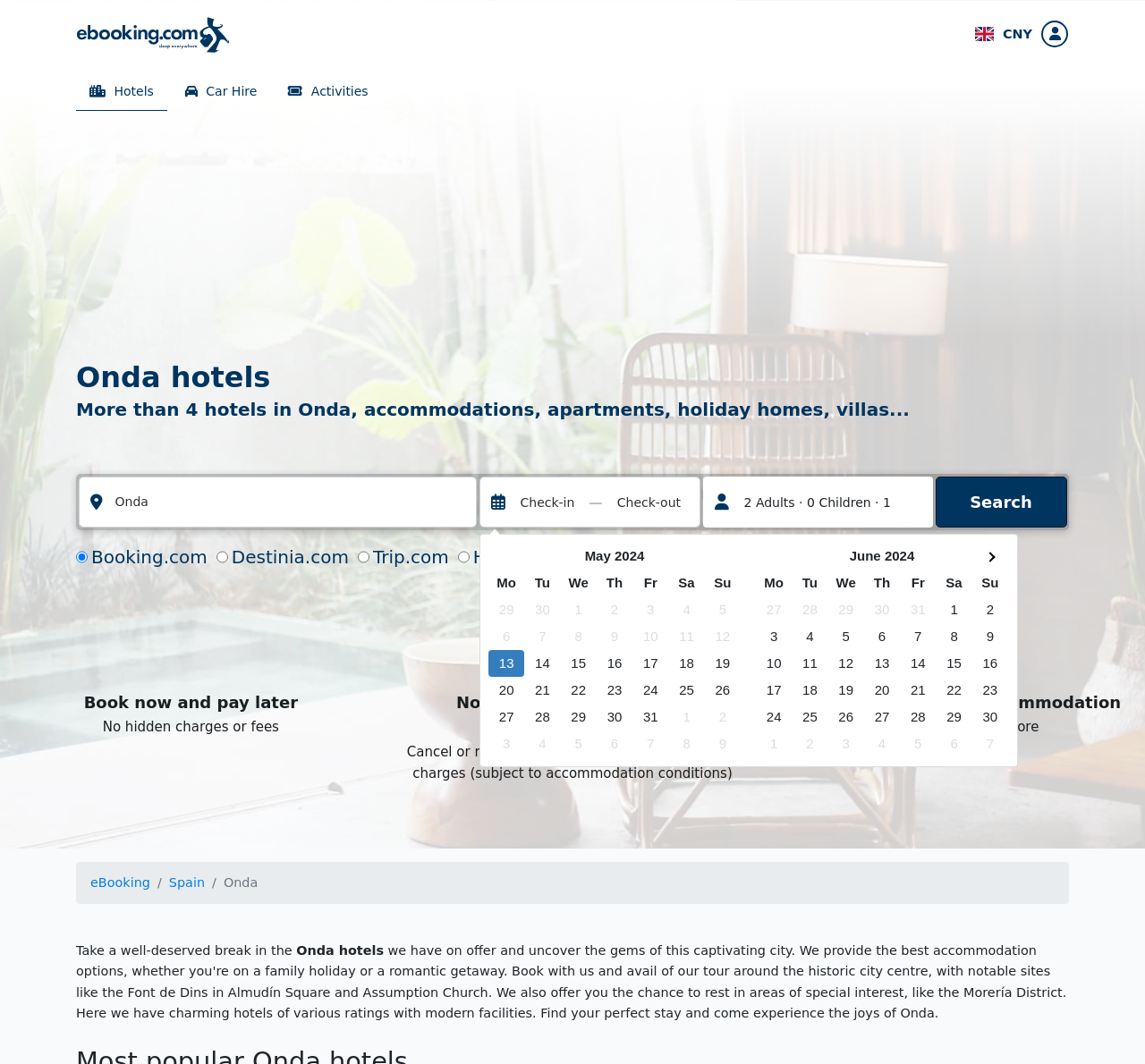Please determine the bounding box coordinates, formatted as (top-left x, top-left y, bottom-right x, bottom-right y), with all values as floating point numbers between 0 and 1. Identify the bounding box of the region described as: title="my account"

[0.909, 0.011, 0.933, 0.053]